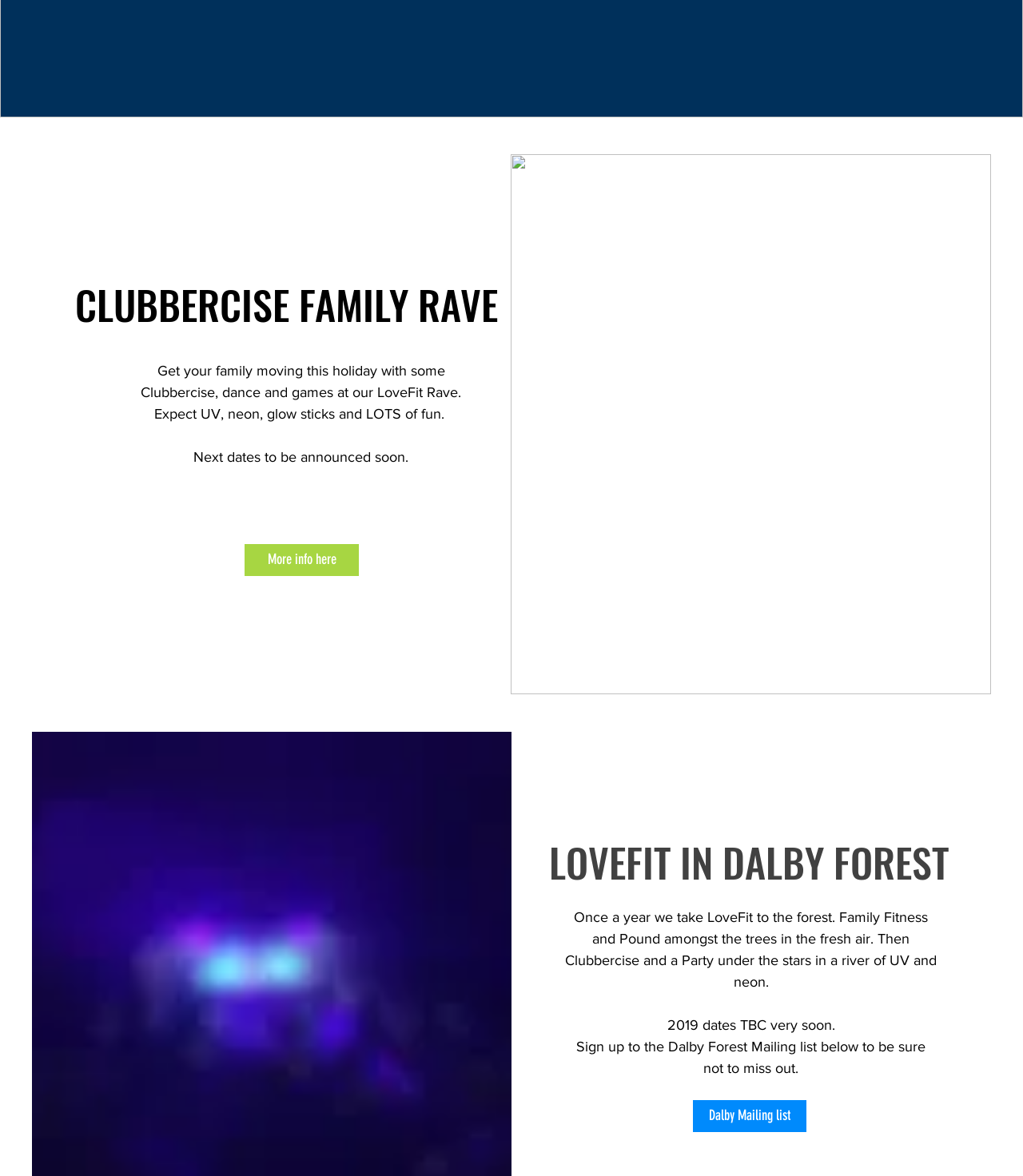With reference to the screenshot, provide a detailed response to the question below:
How can one stay updated about Dalby Forest events?

The way to stay updated about Dalby Forest events can be determined by looking at the StaticText 'Sign up to the Dalby Forest Mailing list below to be sure not to miss out.' which suggests that one can stay updated by signing up to the mailing list.